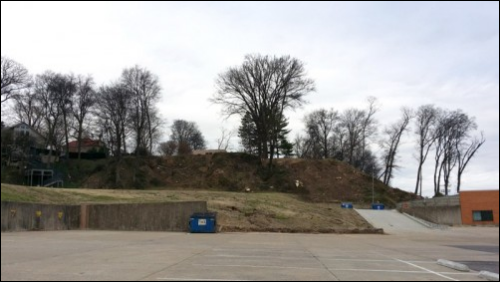Using a single word or phrase, answer the following question: 
What type of trees are on the sloping hill?

Mature trees